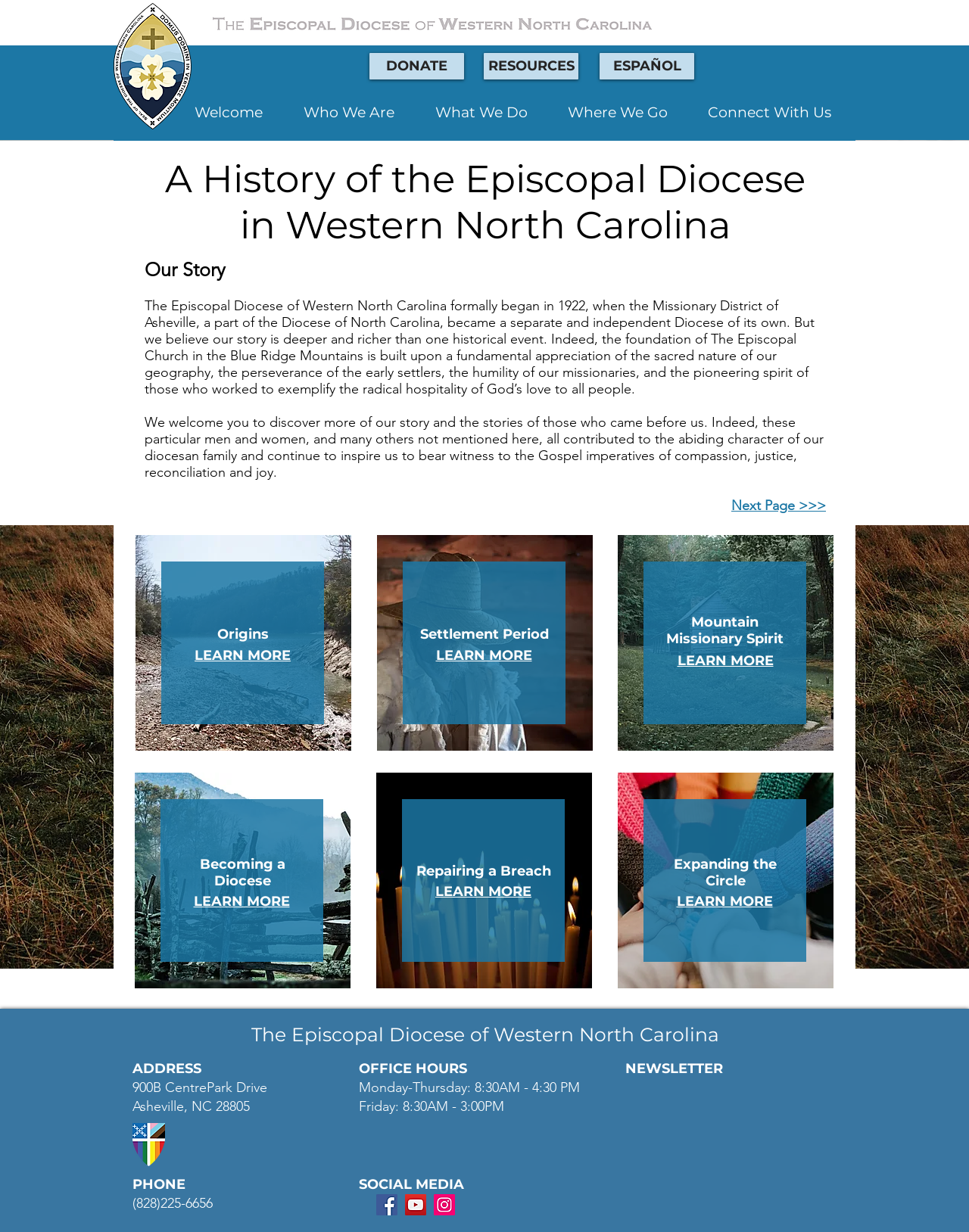What is the address of the diocese?
Please give a detailed answer to the question using the information shown in the image.

I found the answer by looking at the static text '900B CentrePark Drive' and 'Asheville, NC 28805' located under the heading 'ADDRESS' at the bottom of the webpage.